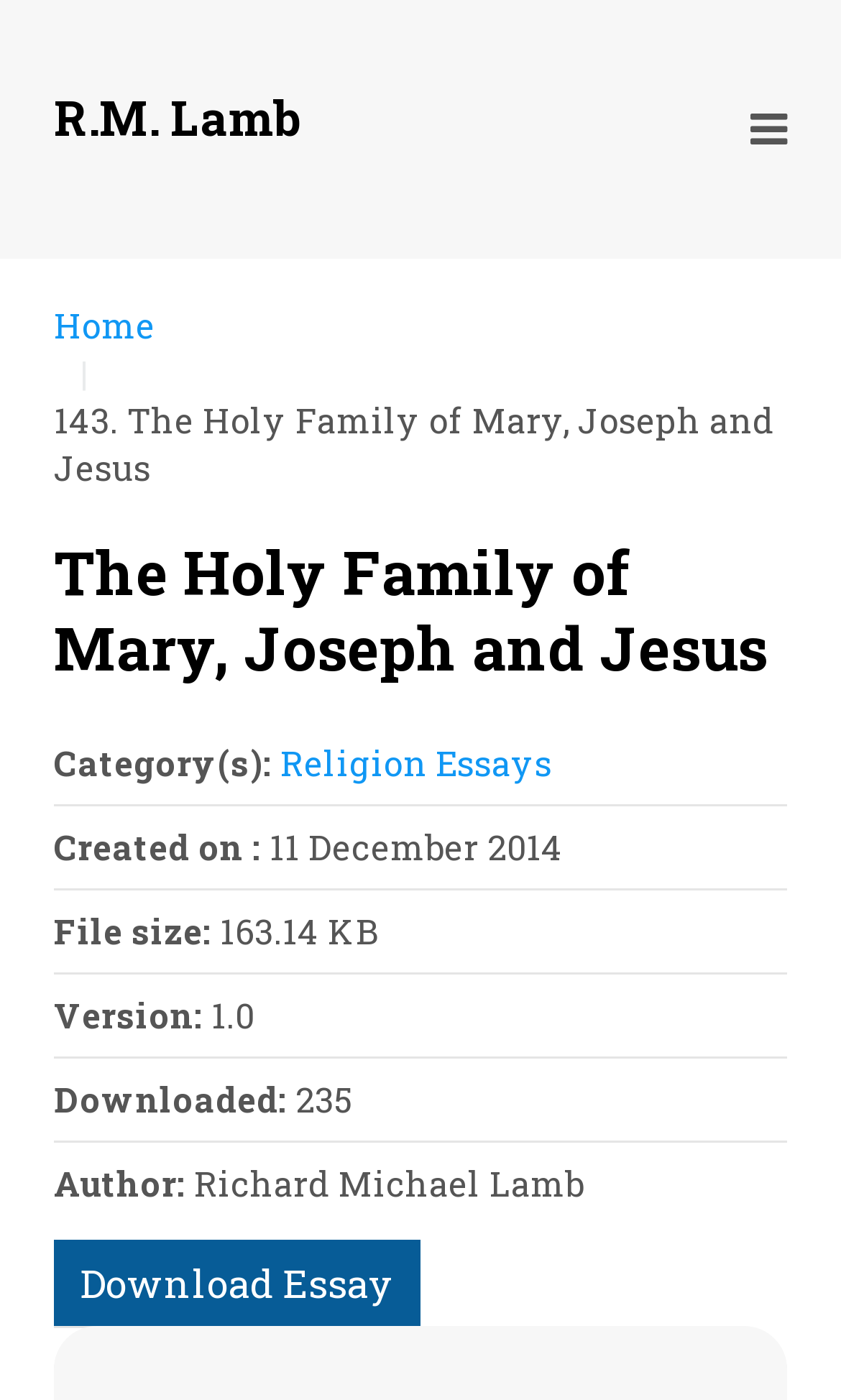Who is the author of the essay?
Answer with a single word or phrase, using the screenshot for reference.

Richard Michael Lamb